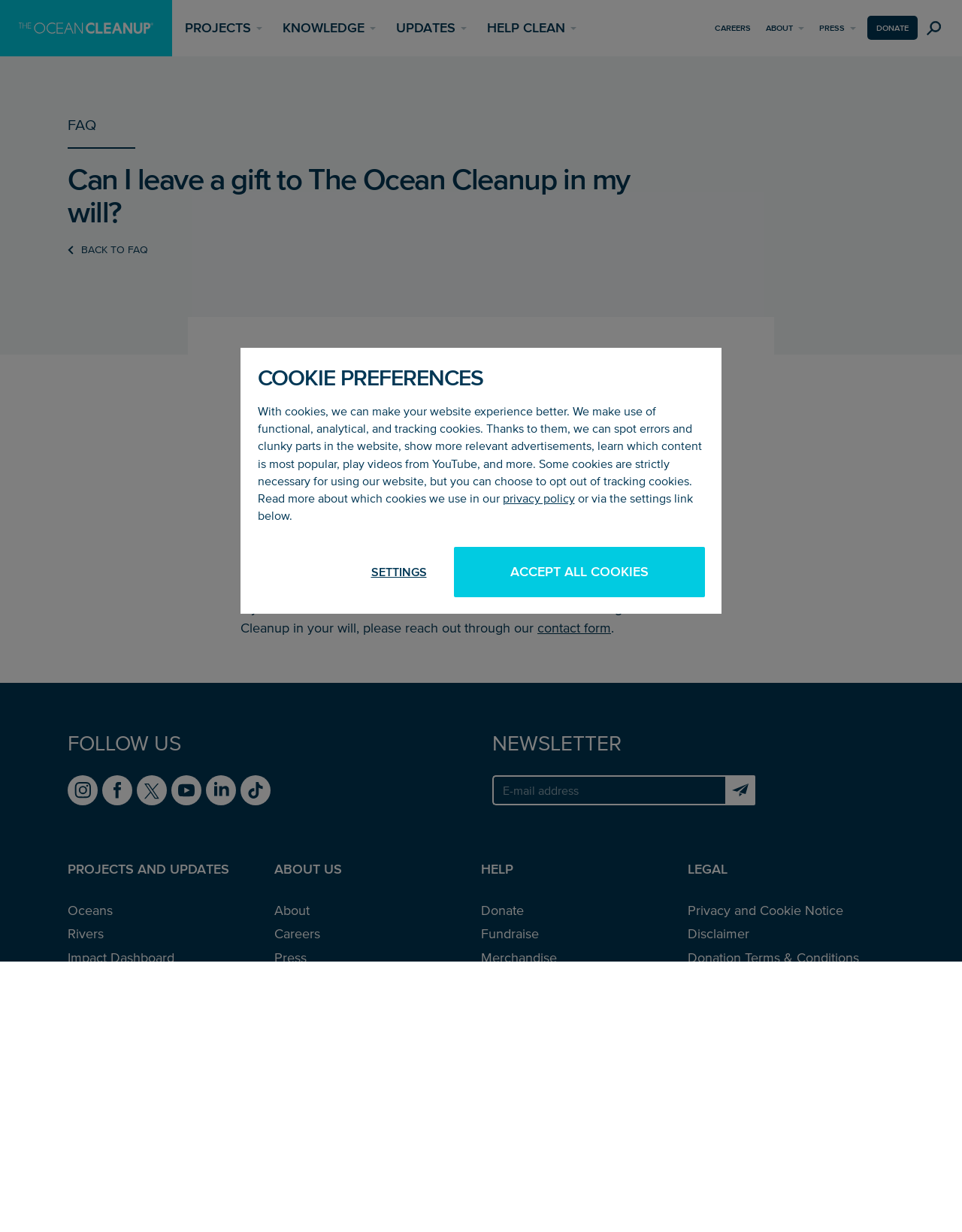What is recommended when making or updating a will?
From the screenshot, provide a brief answer in one word or phrase.

Consult a lawyer